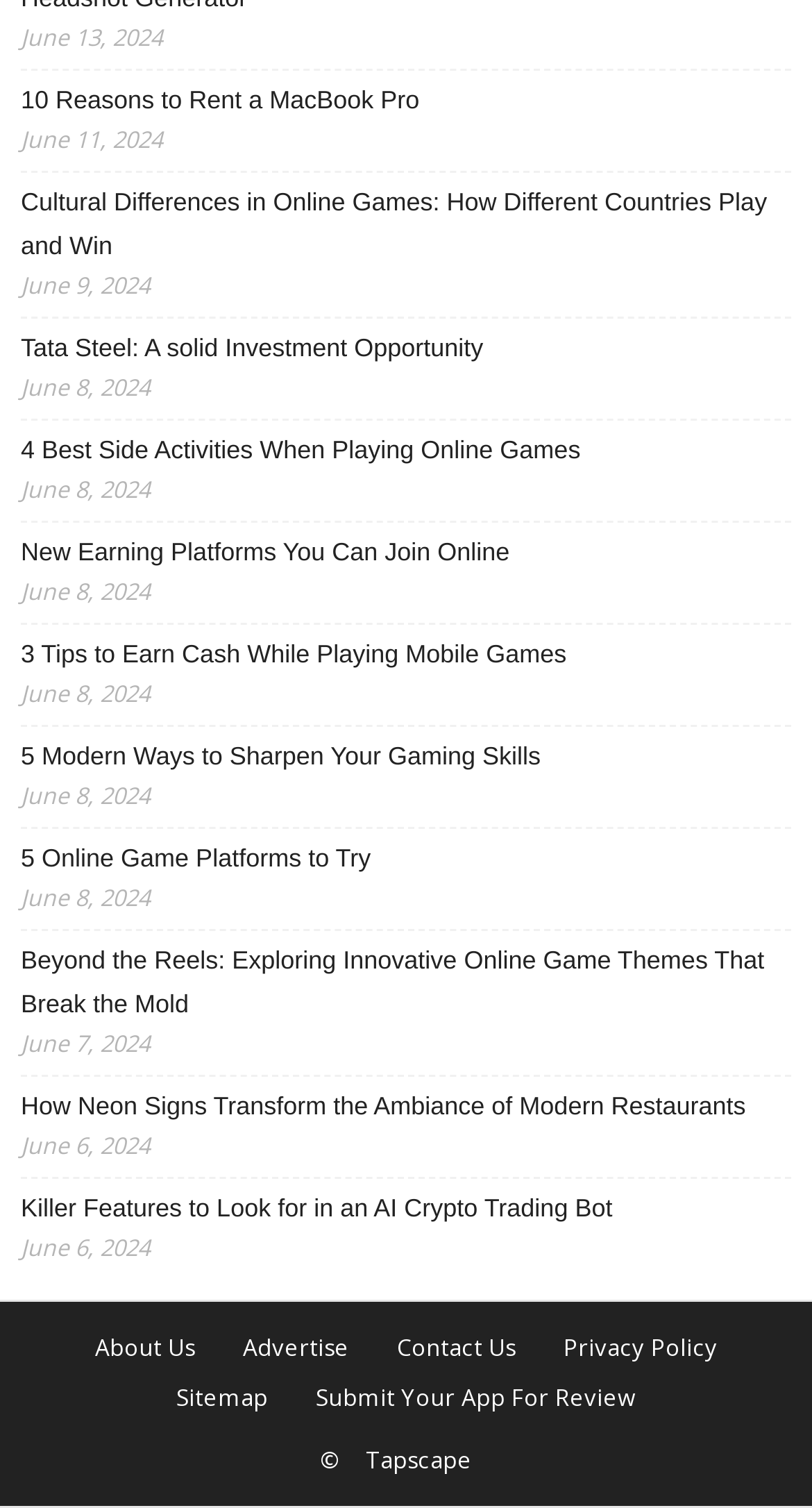What is the copyright symbol on the webpage?
From the screenshot, supply a one-word or short-phrase answer.

©